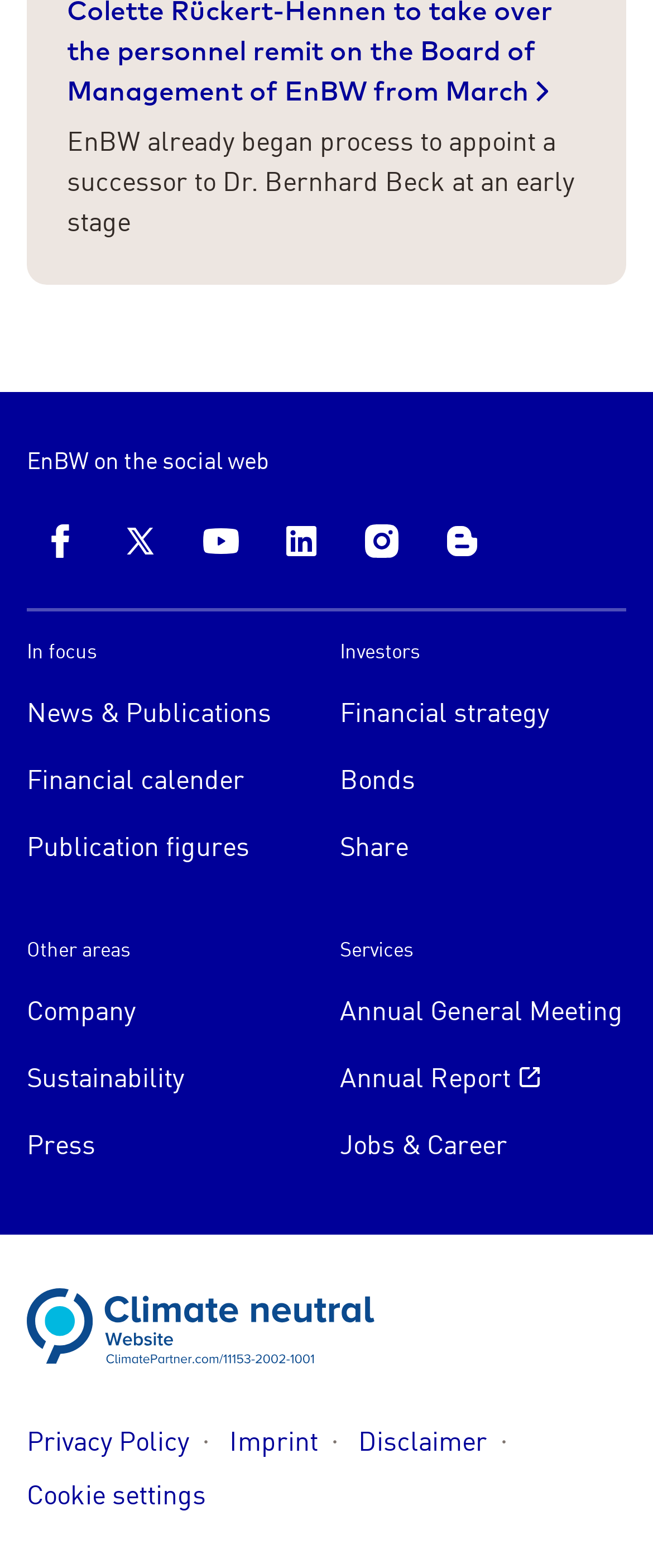Please determine the bounding box coordinates of the area that needs to be clicked to complete this task: 'Visit EnBW's Facebook page'. The coordinates must be four float numbers between 0 and 1, formatted as [left, top, right, bottom].

[0.041, 0.324, 0.144, 0.367]